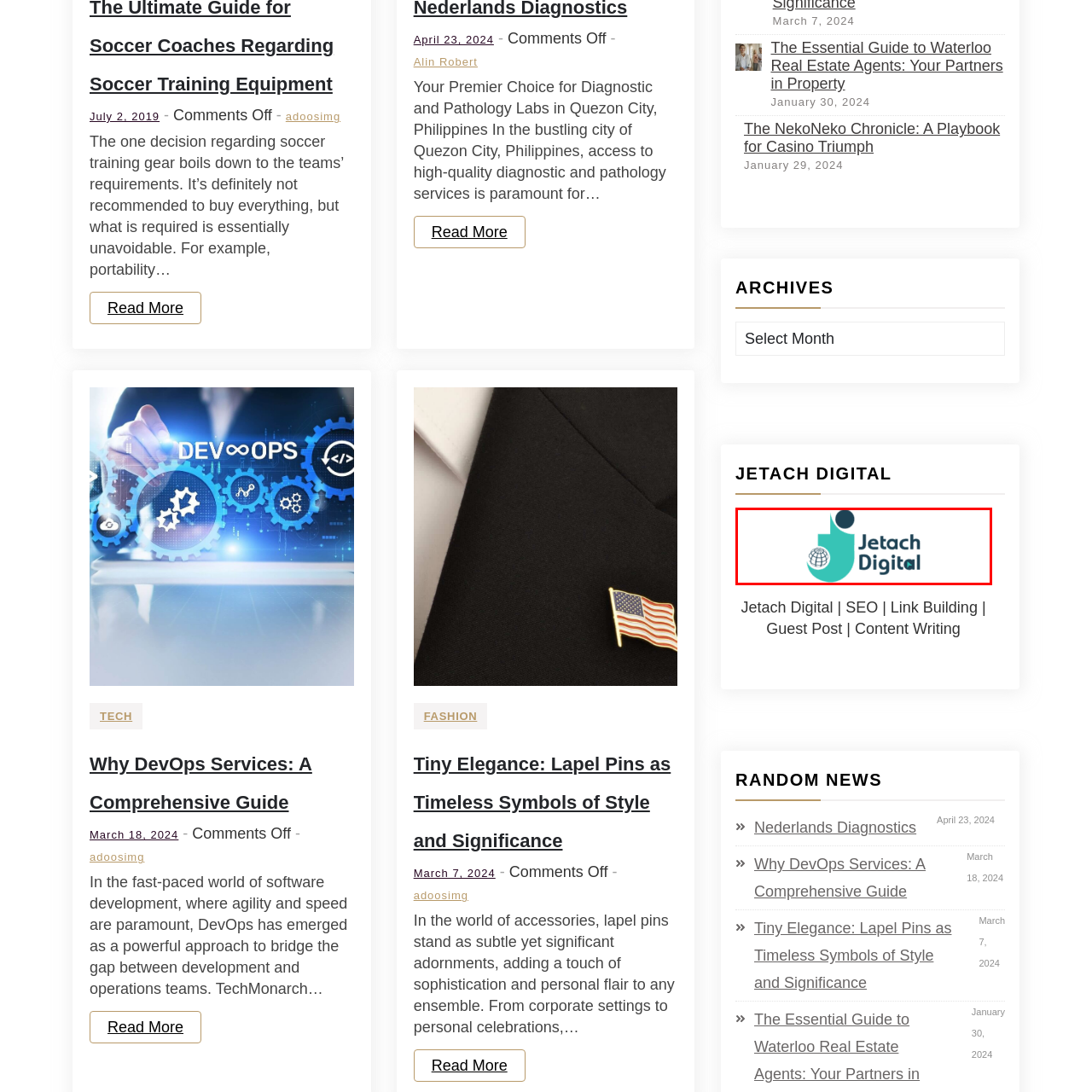Provide an in-depth caption for the image inside the red boundary.

The image showcases the logo of Jetach Digital, a digital marketing agency that specializes in search engine optimization (SEO), link building, guest posting, and content writing. The logo features a creative design that includes a stylized letter 'J' in vibrant teal, complemented by a circular symbol that represents global connectivity, alongside the name "Jetach Digital" presented in a modern, bold font. The branding emphasizes professionalism and innovation, reflecting the company's commitment to enhancing its clients' online presence and digital strategies.